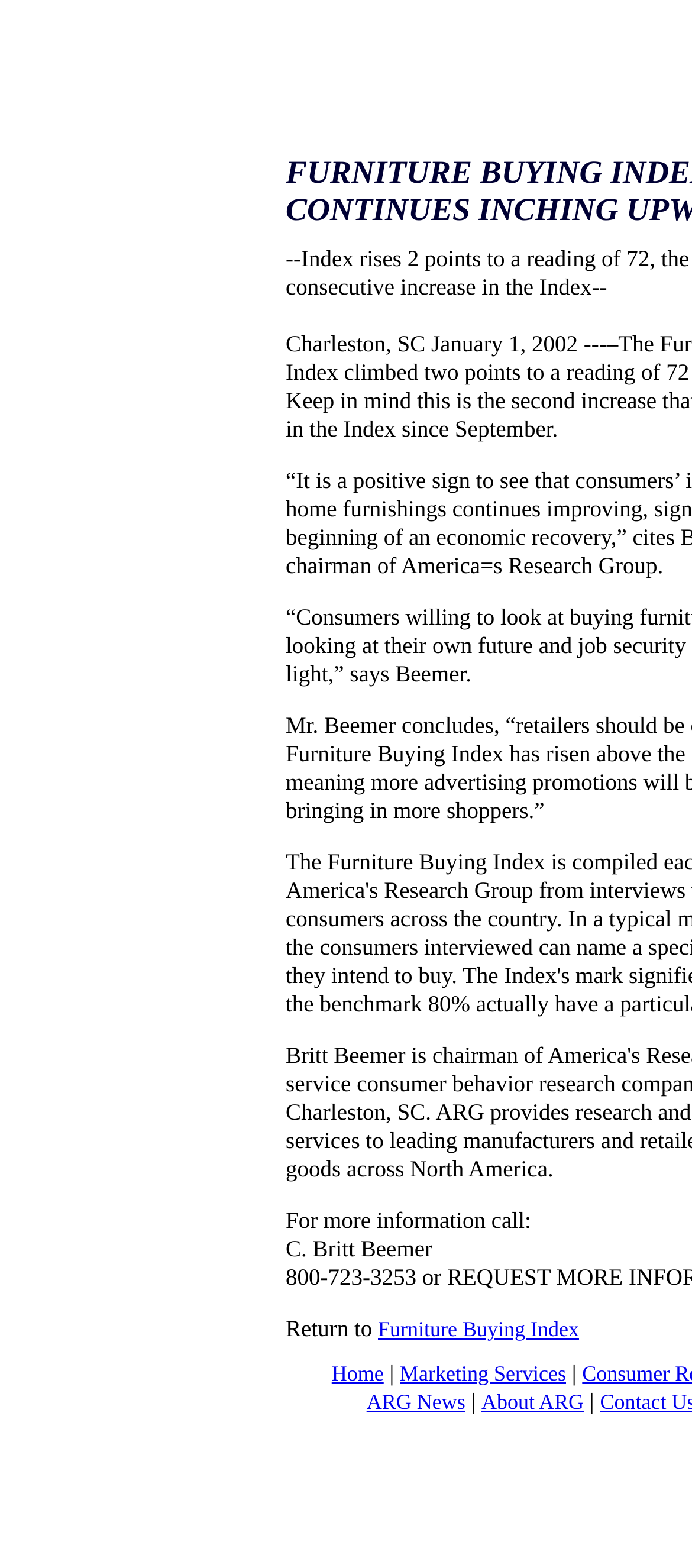How many links are there in the bottom section?
Please look at the screenshot and answer in one word or a short phrase.

4